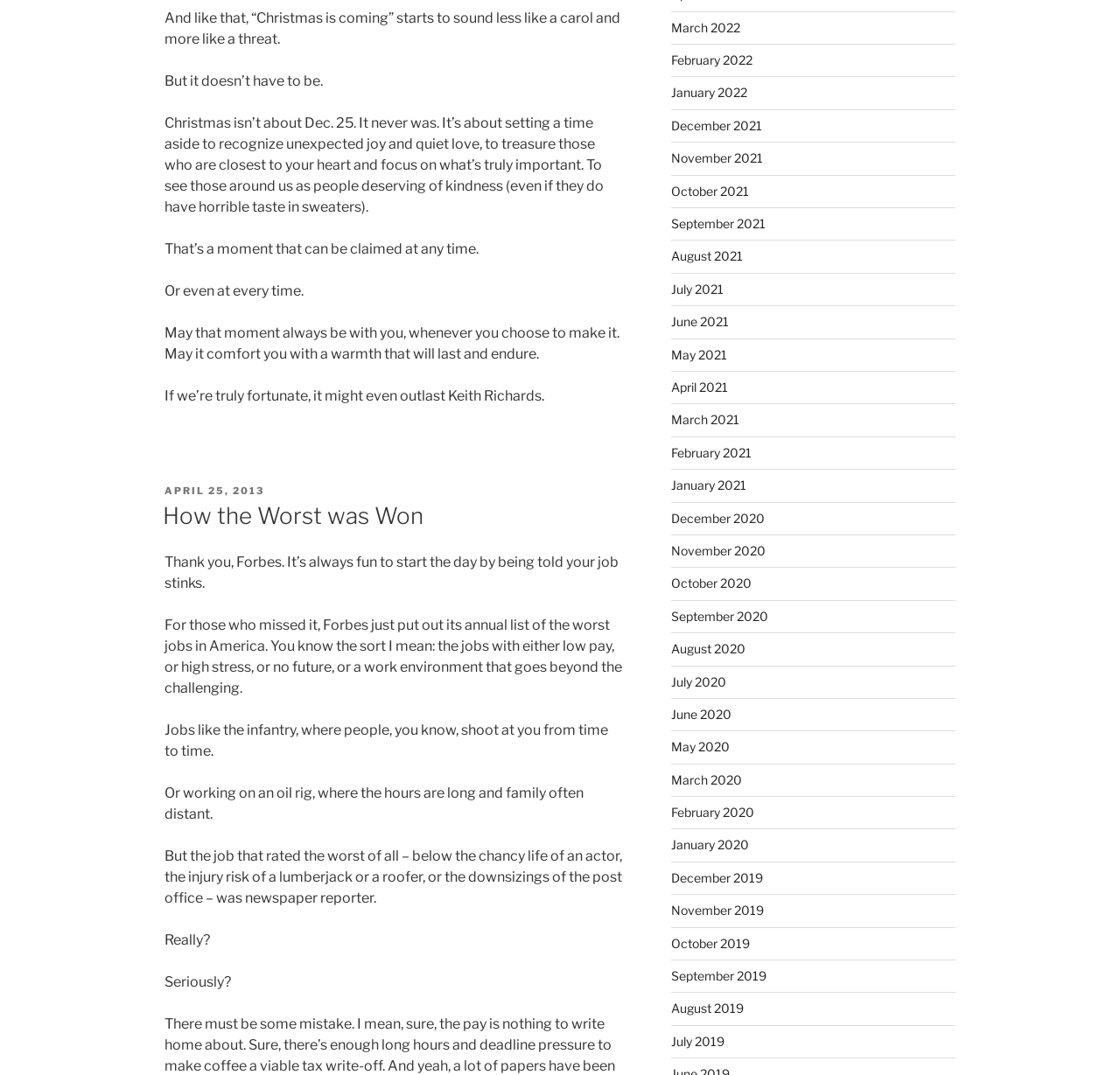Given the element description: "April 25, 2013", predict the bounding box coordinates of this UI element. The coordinates must be four float numbers between 0 and 1, given as [left, top, right, bottom].

[0.147, 0.451, 0.236, 0.462]